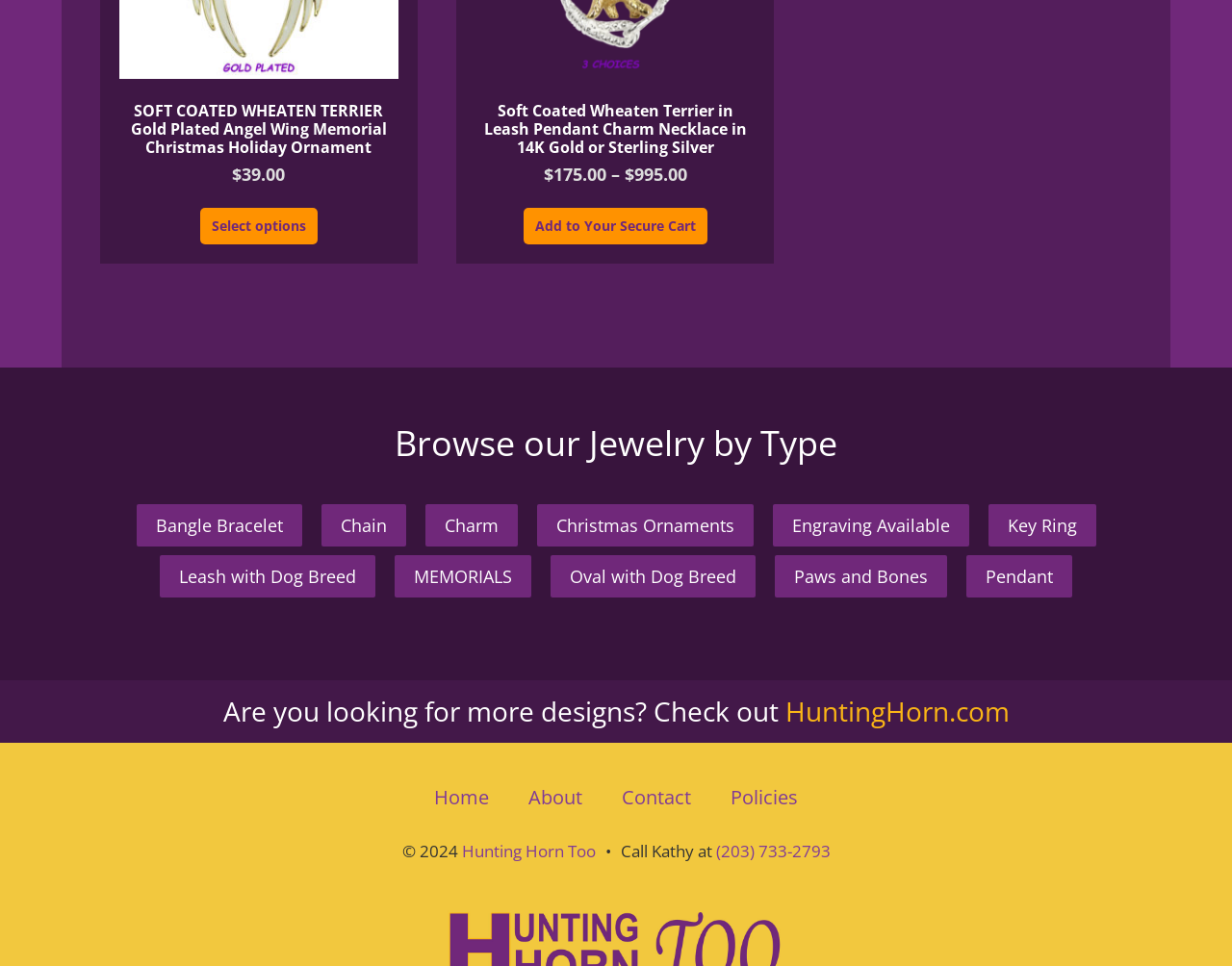Please specify the bounding box coordinates of the clickable region to carry out the following instruction: "Go to the home page". The coordinates should be four float numbers between 0 and 1, in the format [left, top, right, bottom].

[0.344, 0.809, 0.404, 0.843]